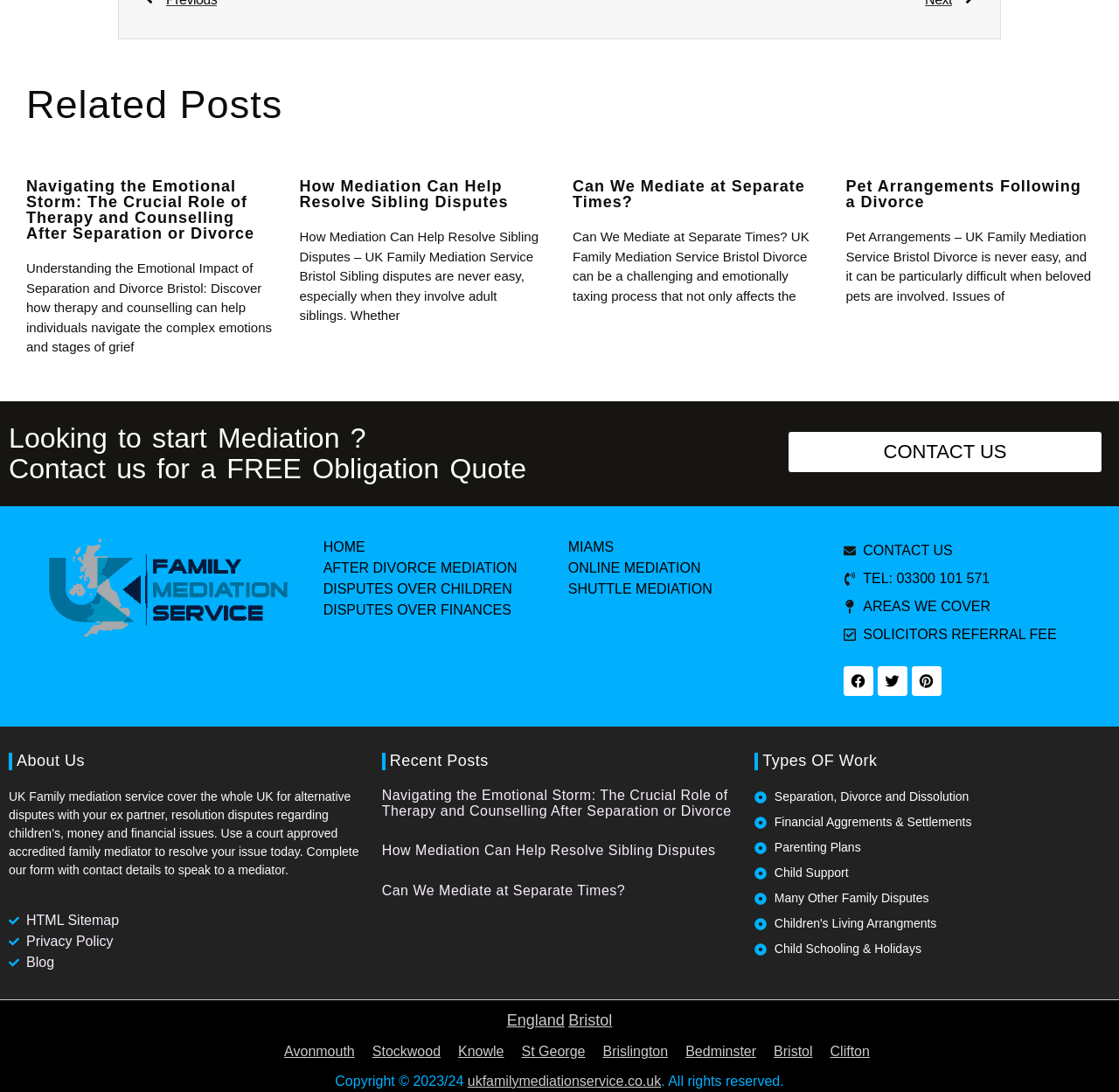With reference to the image, please provide a detailed answer to the following question: What is the topic of the 'Related Posts' section?

The 'Related Posts' section is located at the top of the webpage, and it contains four articles with headings related to family mediation, such as 'Navigating the Emotional Storm: The Crucial Role of Therapy and Counselling After Separation or Divorce' and 'How Mediation Can Help Resolve Sibling Disputes'. Therefore, the topic of this section is family mediation.